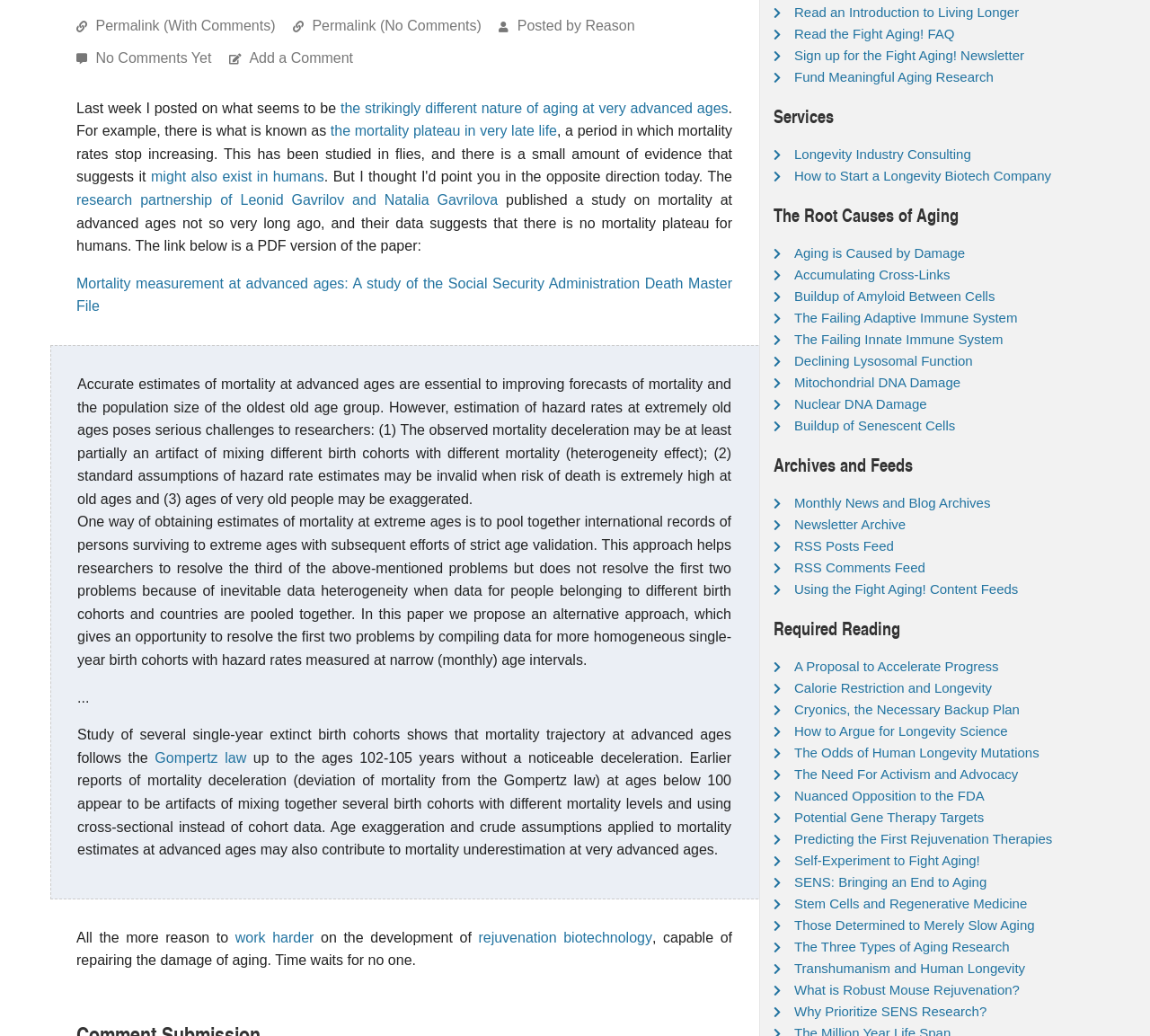Identify the bounding box of the UI component described as: "Why Prioritize SENS Research?".

[0.691, 0.969, 0.858, 0.984]